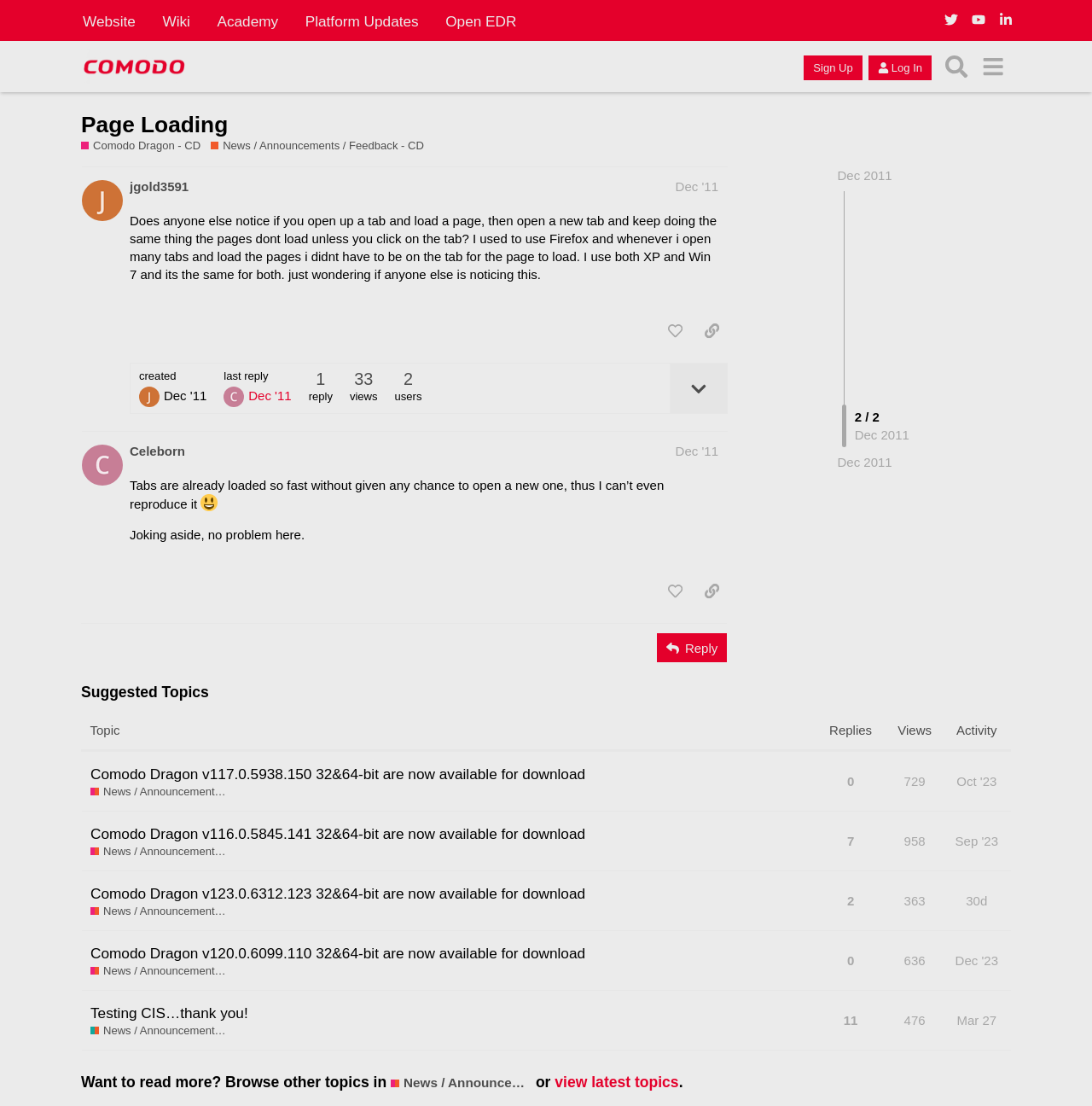How many replies does the topic 'Comodo Dragon v117.0.5938.150 32&64-bit are now available for download' have?
Please describe in detail the information shown in the image to answer the question.

This information can be found in the 'Suggested Topics' section, where it lists the topic 'Comodo Dragon v117.0.5938.150 32&64-bit are now available for download' with 0 replies.